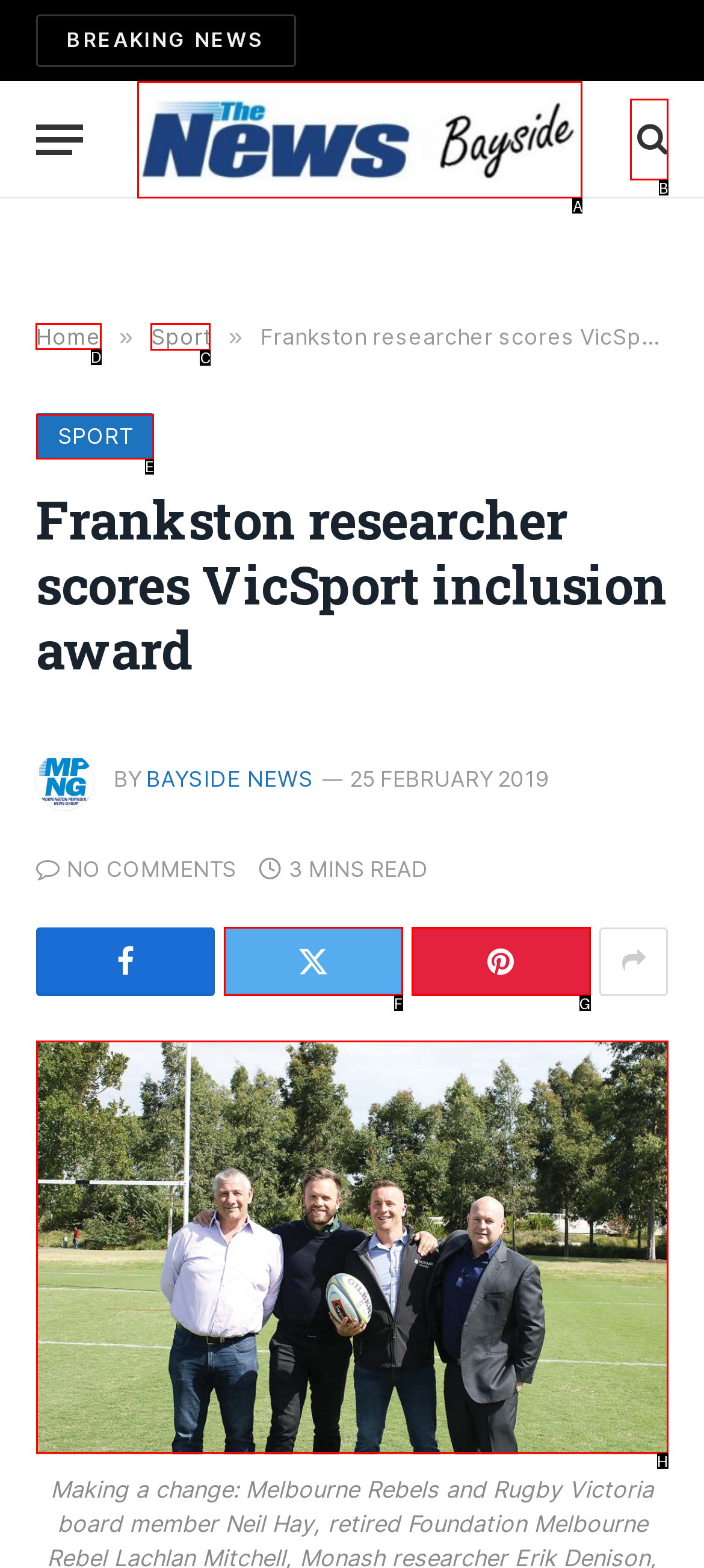Choose the HTML element that should be clicked to achieve this task: Visit the 'Home' page
Respond with the letter of the correct choice.

D